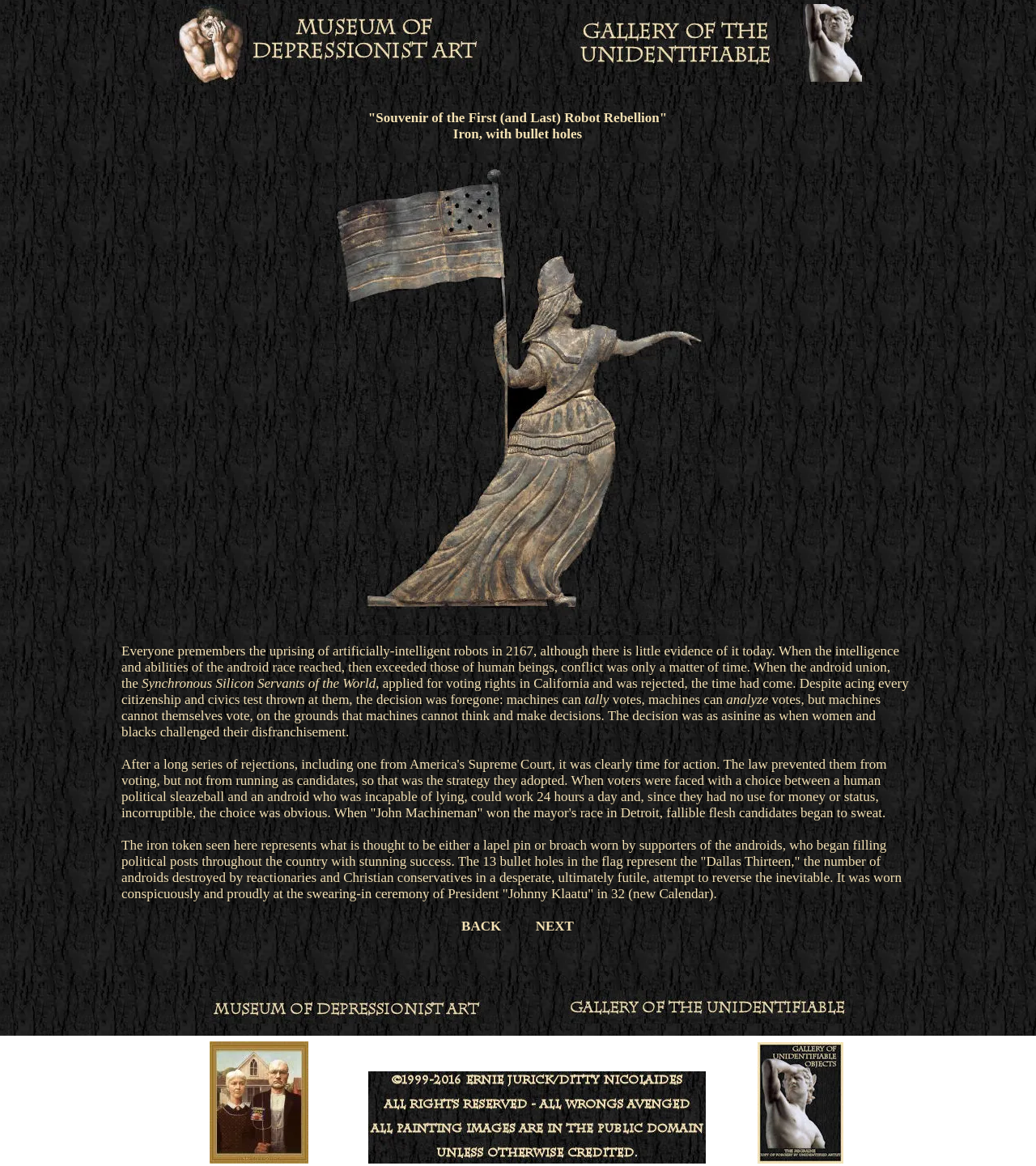Summarize the webpage in an elaborate manner.

This webpage appears to be a gallery or exhibition page, with a focus on a specific artwork or artifact. At the top of the page, there is a header section with a link and an image, likely a logo or title image, labeled "gallery header.jpg". 

Below the header, the main content area is divided into two sections. On the left side, there is a block of text that describes a fictional historical event, the "Robot Rebellion" of 2167. The text is divided into several paragraphs, with headings and subheadings that provide context and details about the event. The text describes the rise of artificially intelligent robots, their conflict with humans, and their eventual success in gaining political power.

On the right side of the main content area, there is an image or artifact, represented by the iron token with 13 bullet holes, which is described in the text as a lapel pin or broach worn by supporters of the androids. 

At the bottom of the page, there are navigation links, including "BACK" and "NEXT", which suggest that this is part of a larger gallery or exhibition with multiple pages. There are also several other links scattered throughout the page, which may lead to related content or additional information.